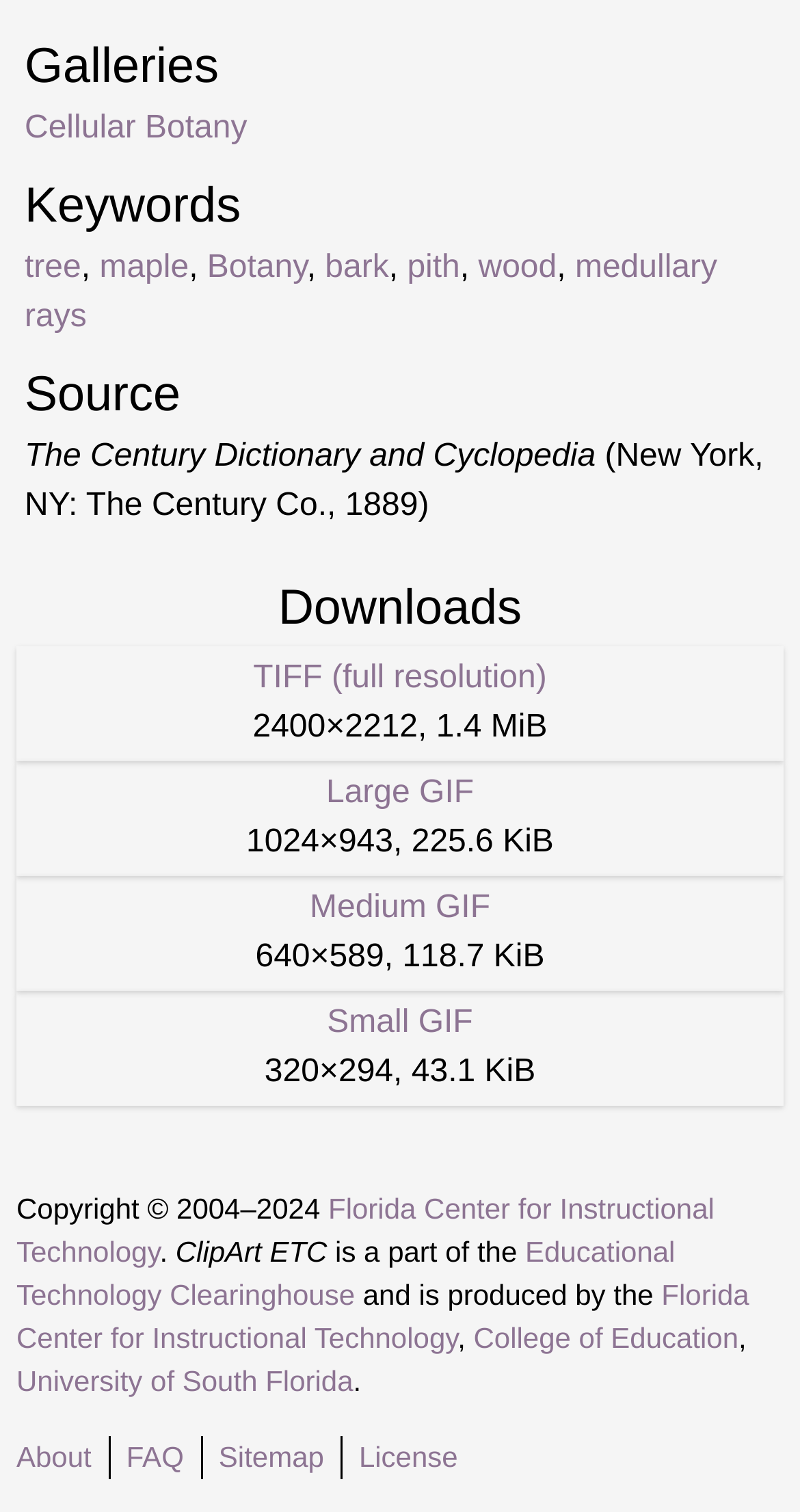Locate the bounding box of the UI element defined by this description: "Florida Center for Instructional Technology". The coordinates should be given as four float numbers between 0 and 1, formatted as [left, top, right, bottom].

[0.021, 0.845, 0.936, 0.895]